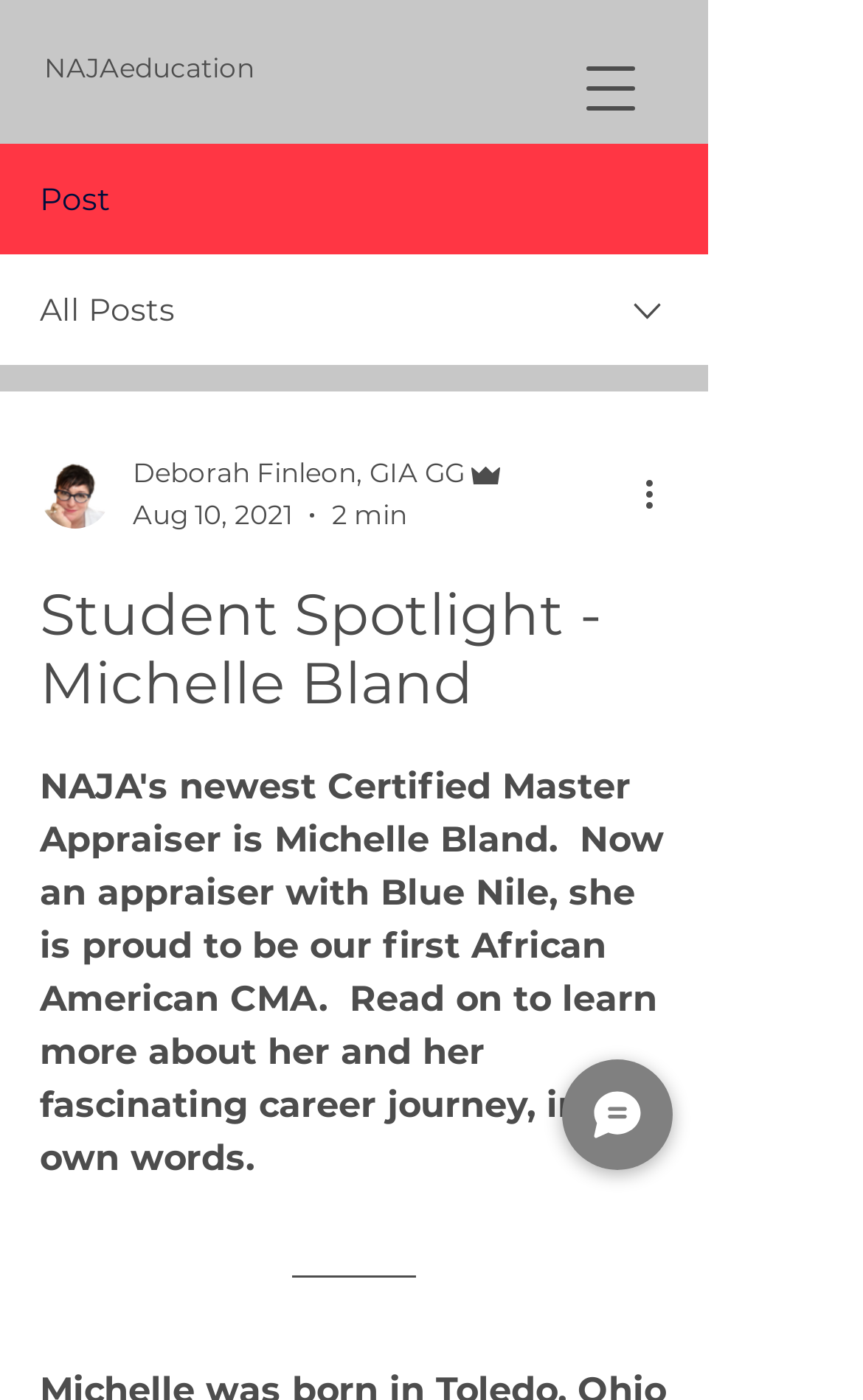Given the element description: "Chat", predict the bounding box coordinates of this UI element. The coordinates must be four float numbers between 0 and 1, given as [left, top, right, bottom].

[0.651, 0.757, 0.779, 0.836]